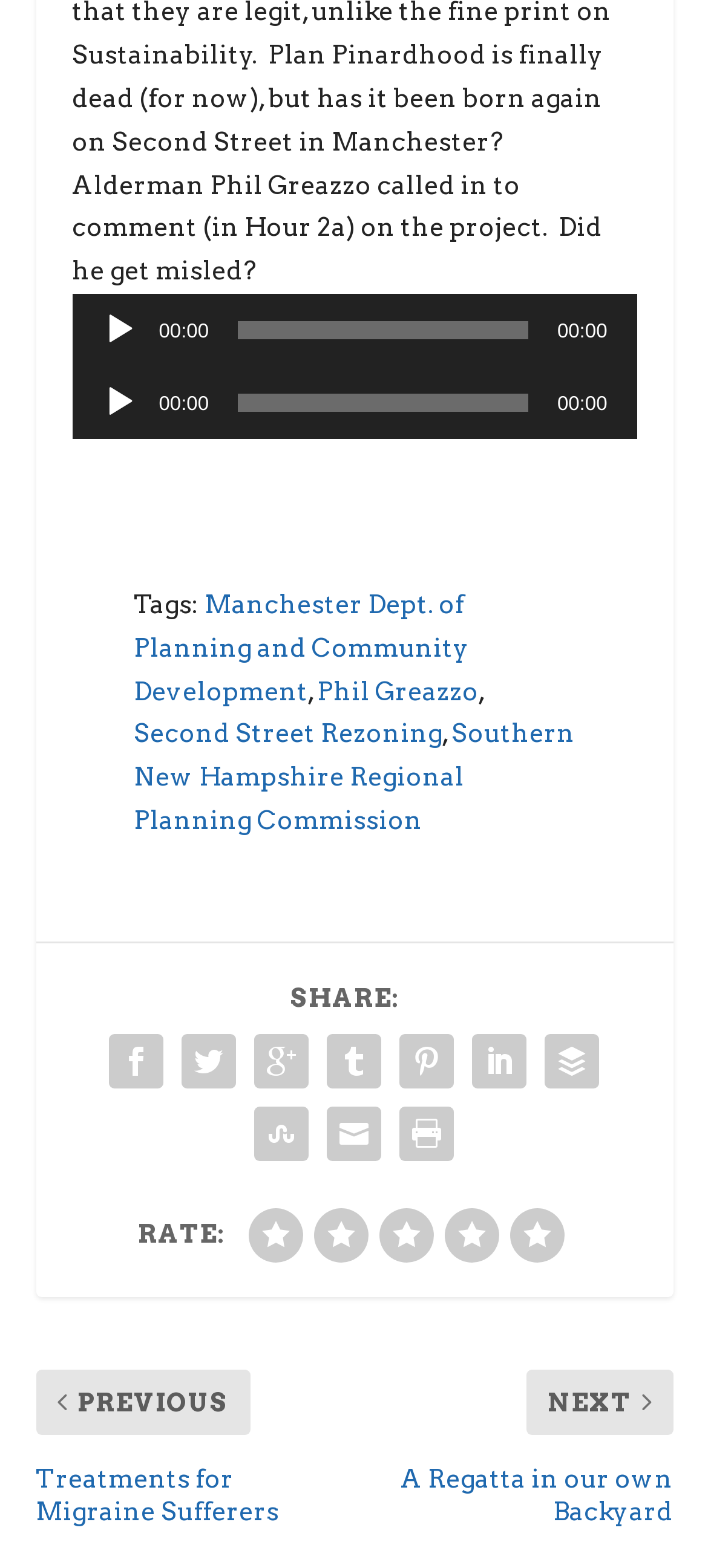Please specify the coordinates of the bounding box for the element that should be clicked to carry out this instruction: "Play the audio". The coordinates must be four float numbers between 0 and 1, formatted as [left, top, right, bottom].

[0.142, 0.199, 0.194, 0.222]